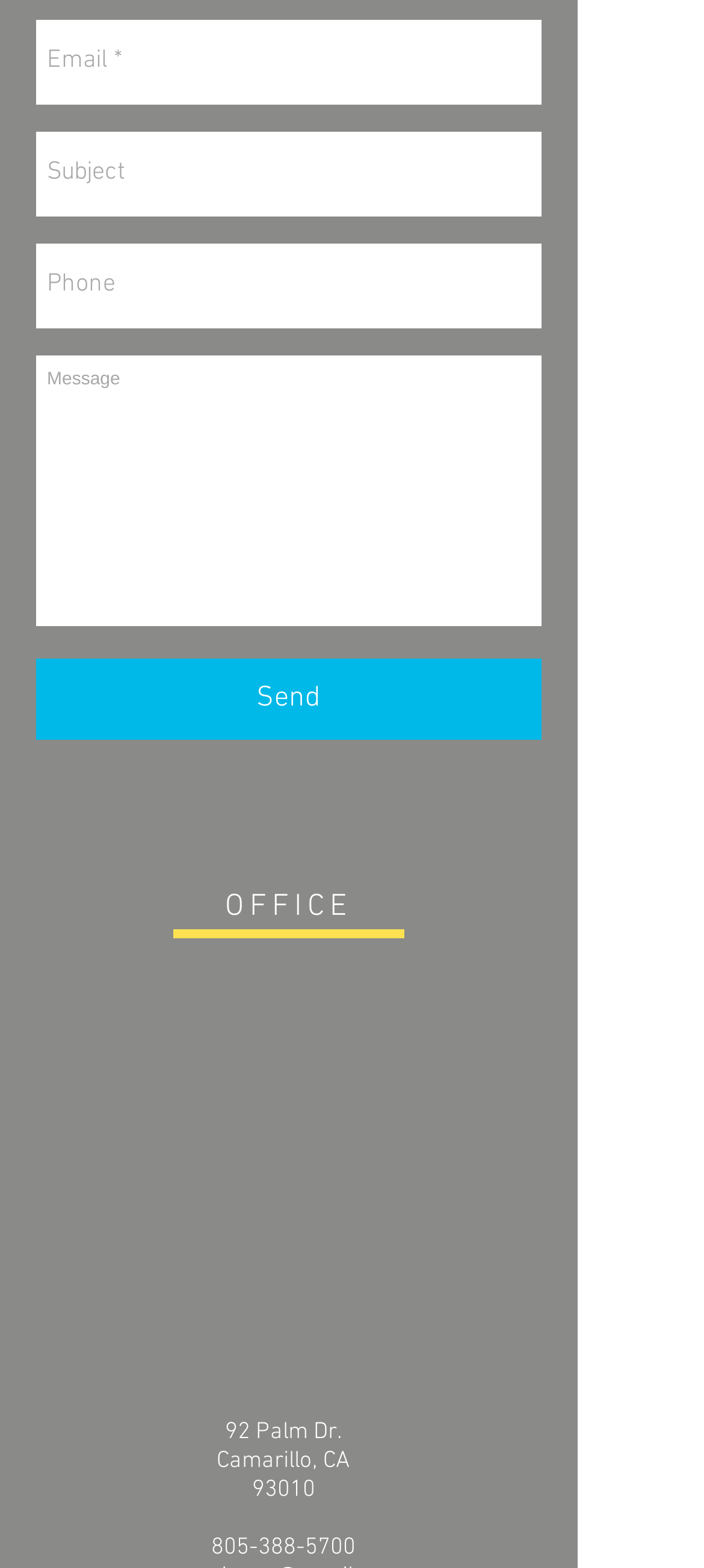Respond to the question with just a single word or phrase: 
What is the purpose of the 'Send' button?

To submit the form